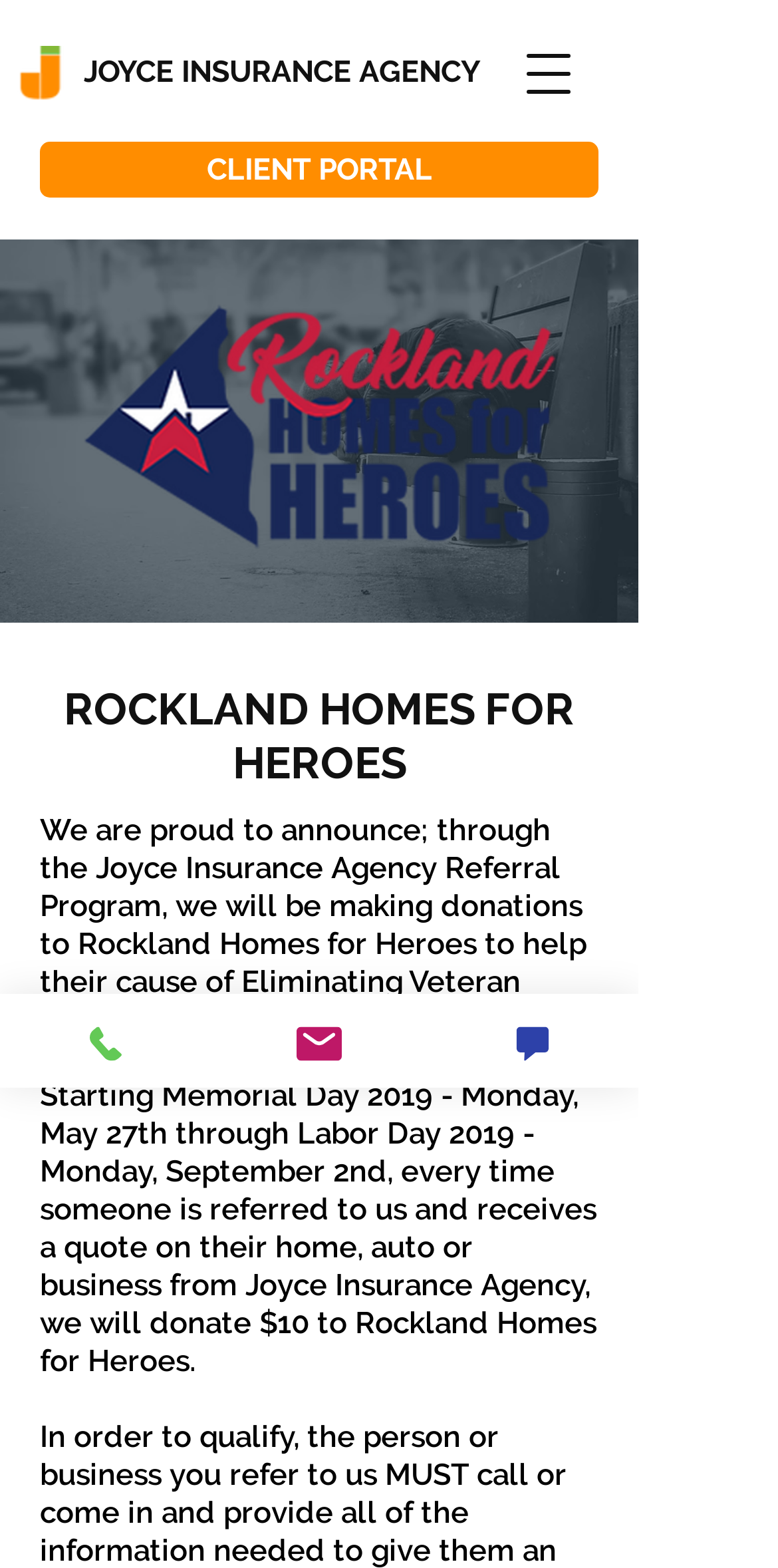Provide your answer to the question using just one word or phrase: What are the three ways to contact Joyce Insurance Agency?

Phone, Email, Chat